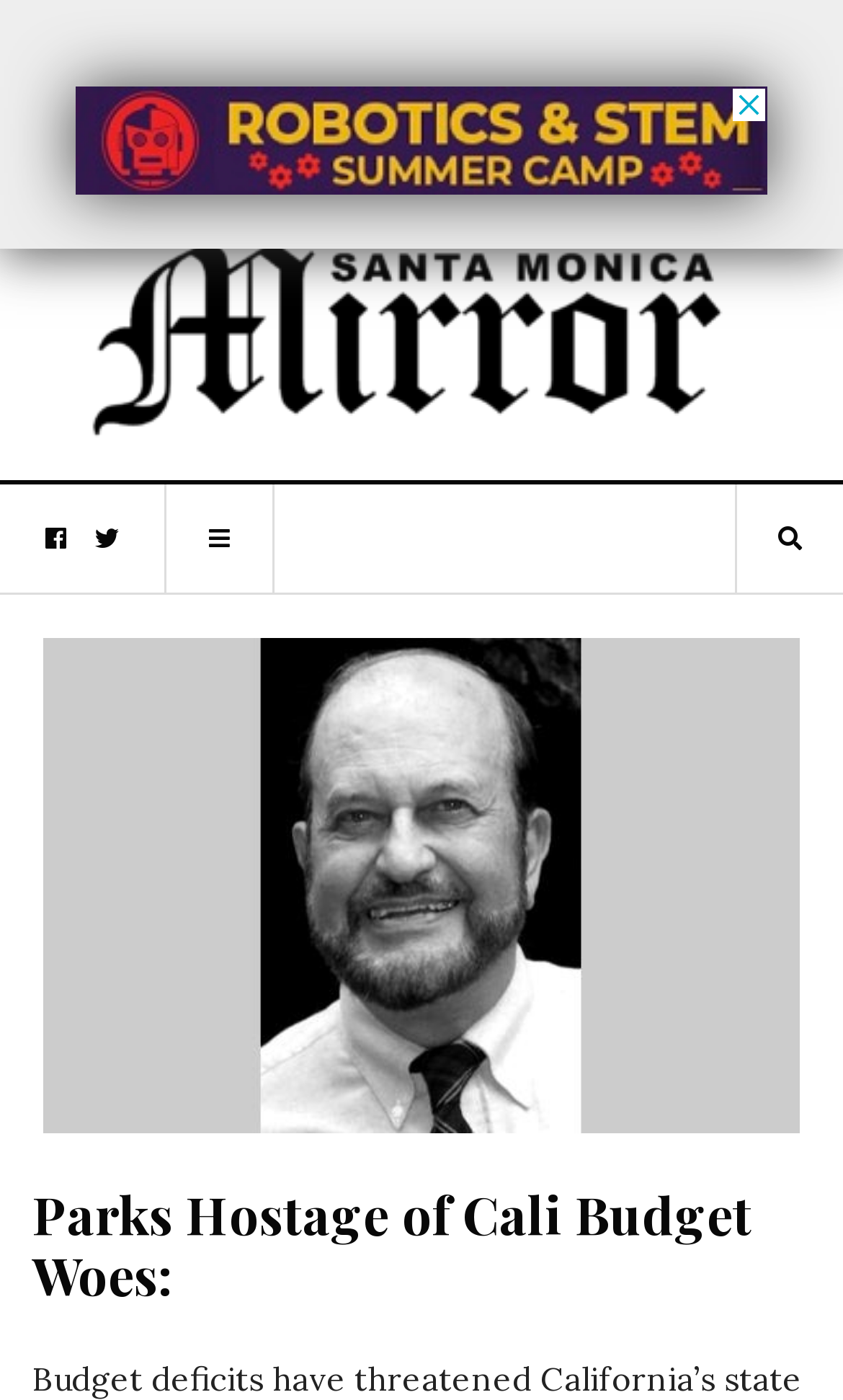Answer the question with a single word or phrase: 
What is the name of the columnist?

Thomas B. Elias